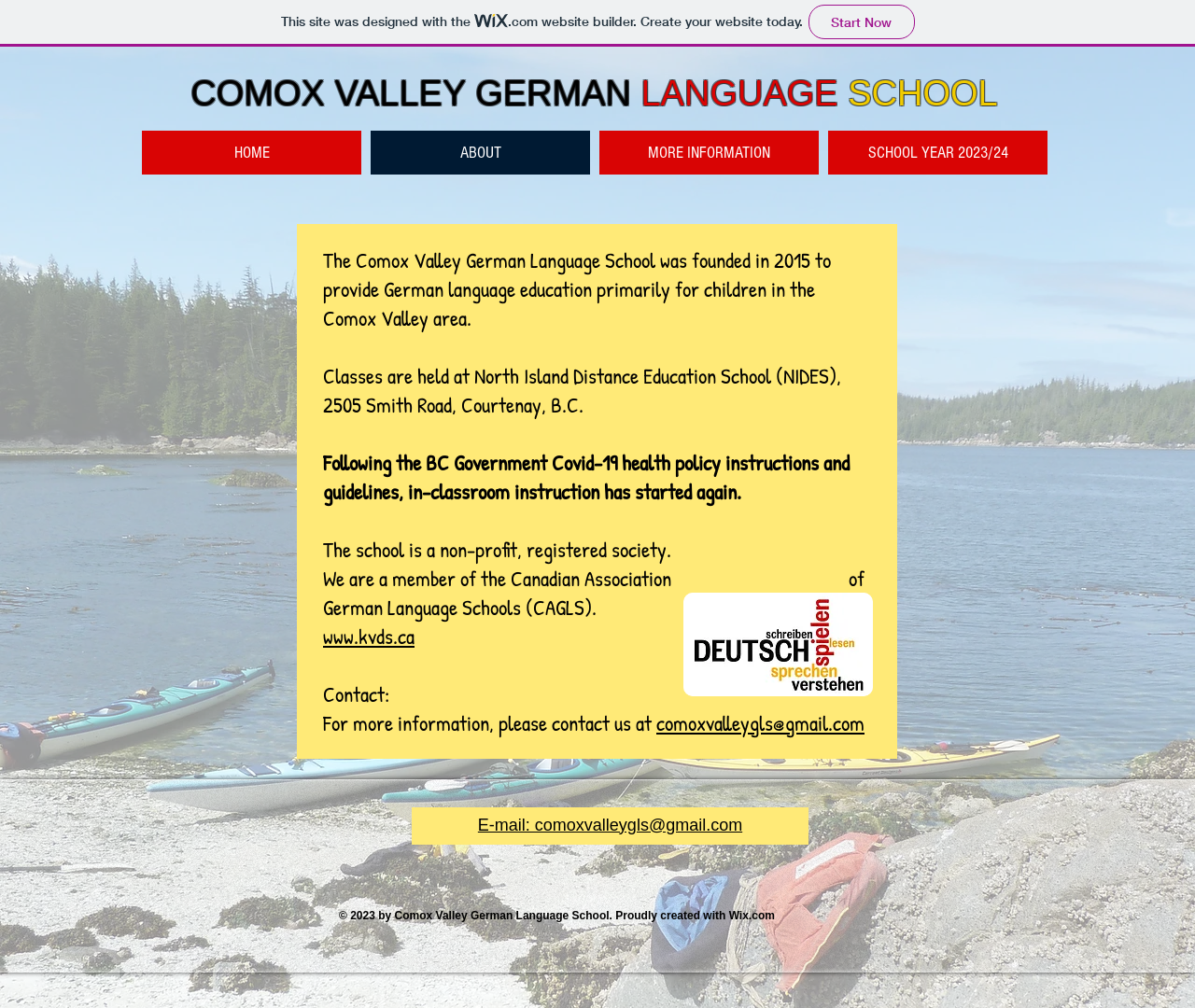Is the school a non-profit organization?
Please provide a comprehensive answer based on the visual information in the image.

I found the answer by reading the StaticText element 'The school is a non-profit, registered society.' which explicitly states that the school is a non-profit organization.